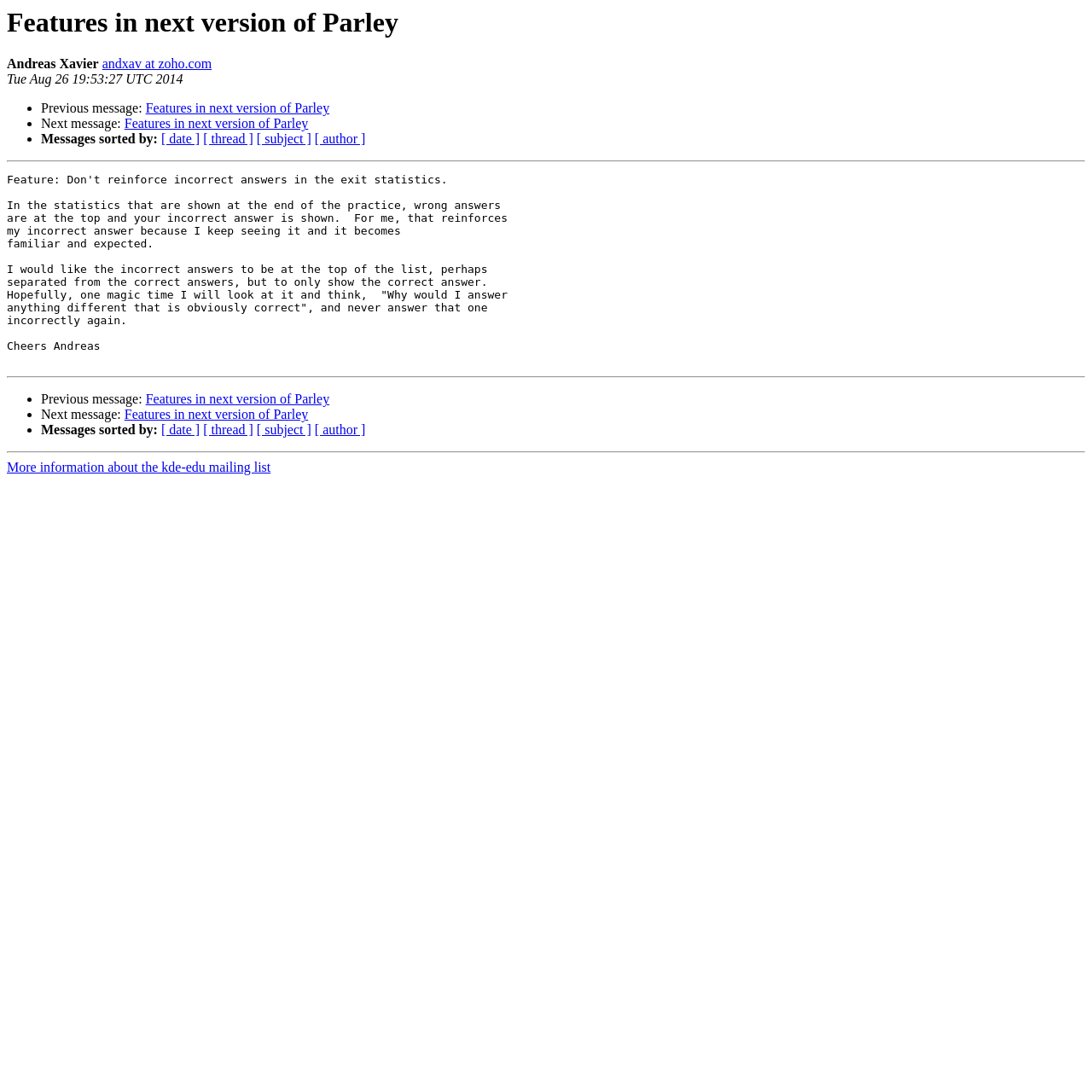Specify the bounding box coordinates of the area to click in order to follow the given instruction: "View previous message."

[0.038, 0.093, 0.133, 0.106]